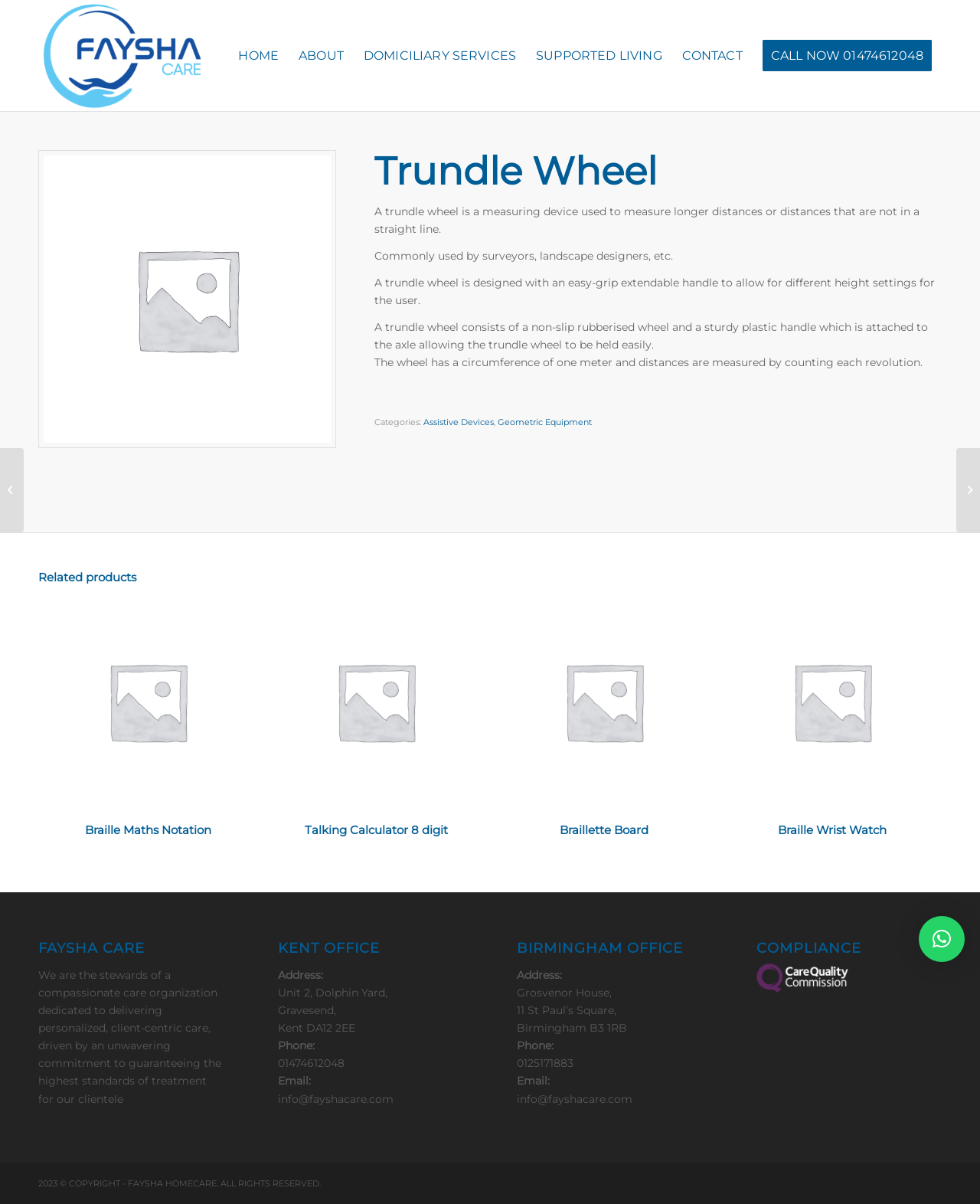Kindly determine the bounding box coordinates for the area that needs to be clicked to execute this instruction: "Visit the FAYSHA CARE website".

[0.039, 0.0, 0.212, 0.092]